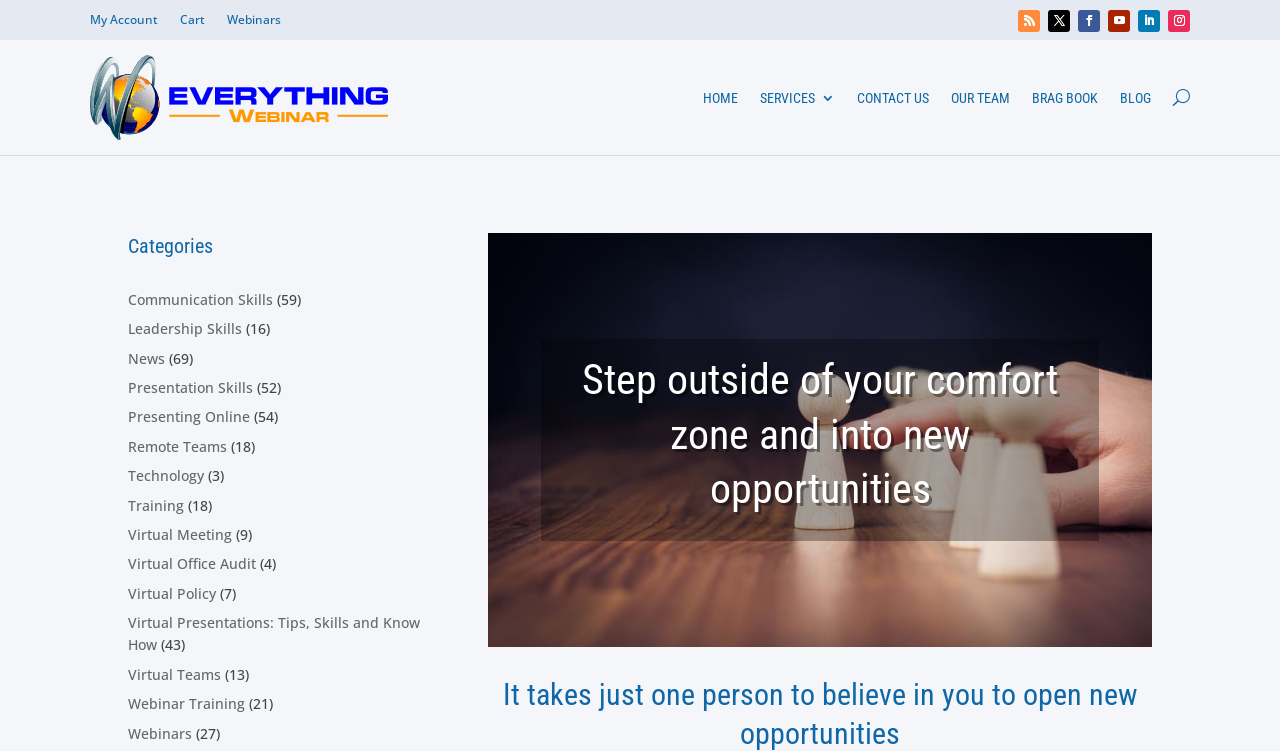Describe all the key features and sections of the webpage thoroughly.

This webpage is about "Everything Webinar" and encourages users to step outside of their comfort zone and prepare to take on new opportunities. 

At the top left corner, there are three links: "My Account", "Cart", and "Webinars". On the top right corner, there are six social media links represented by icons. 

Below these links, there is a prominent link "Everything Webinar" accompanied by an image. To its right, there are several navigation links: "HOME", "SERVICES 3", "CONTACT US", "OUR TEAM", "BRAG BOOK", "BLOG", and a button "U". 

On the left side of the page, there is a section titled "Categories" with 12 links to different categories, including "Communication Skills", "Leadership Skills", "News", and "Webinar Training", each accompanied by a number in parentheses. 

In the center of the page, there is a large heading that repeats the title of the webpage, "Step outside of your comfort zone and into new opportunities".